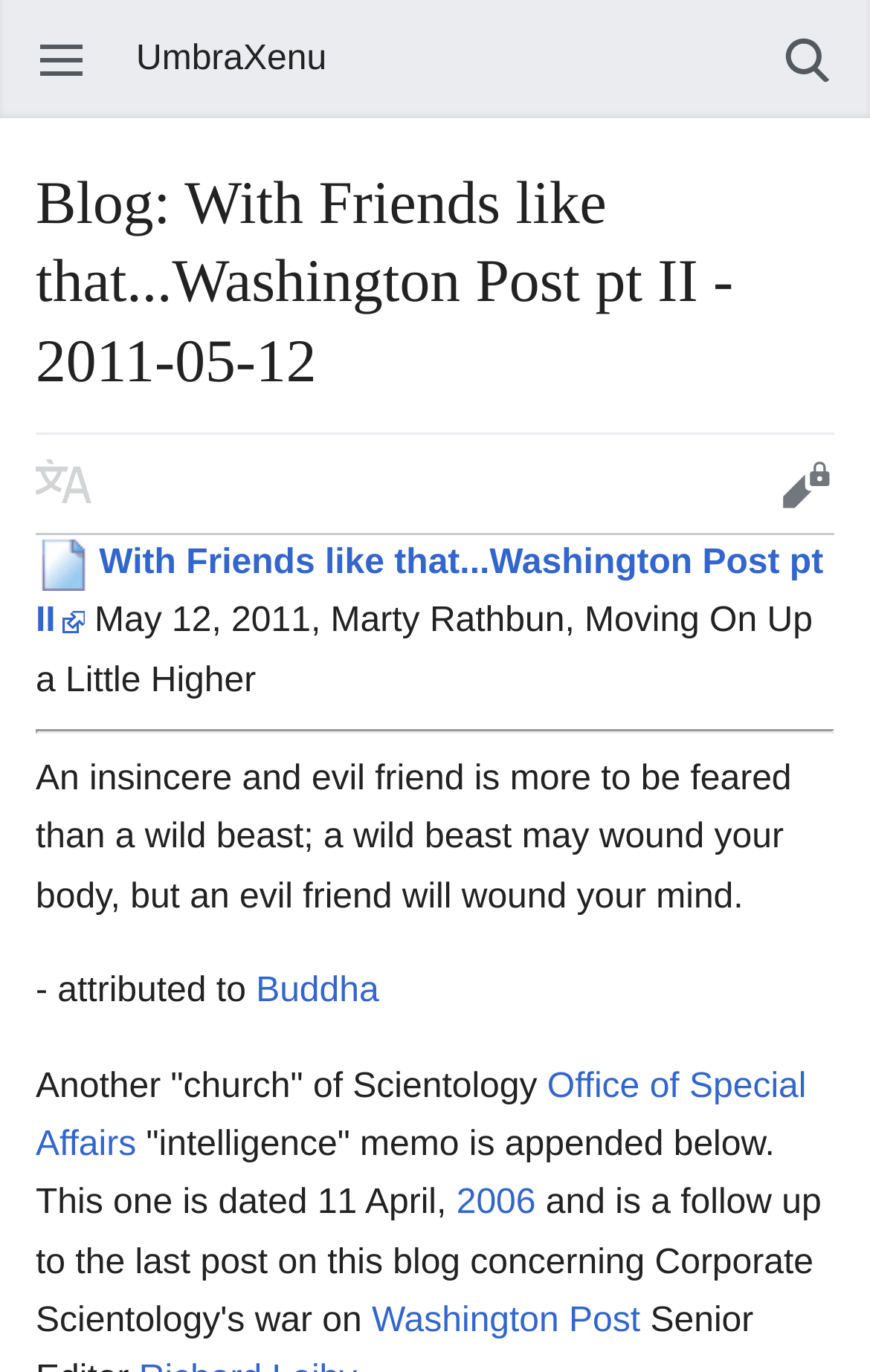Who is the attributed author of the quote? From the image, respond with a single word or brief phrase.

Buddha